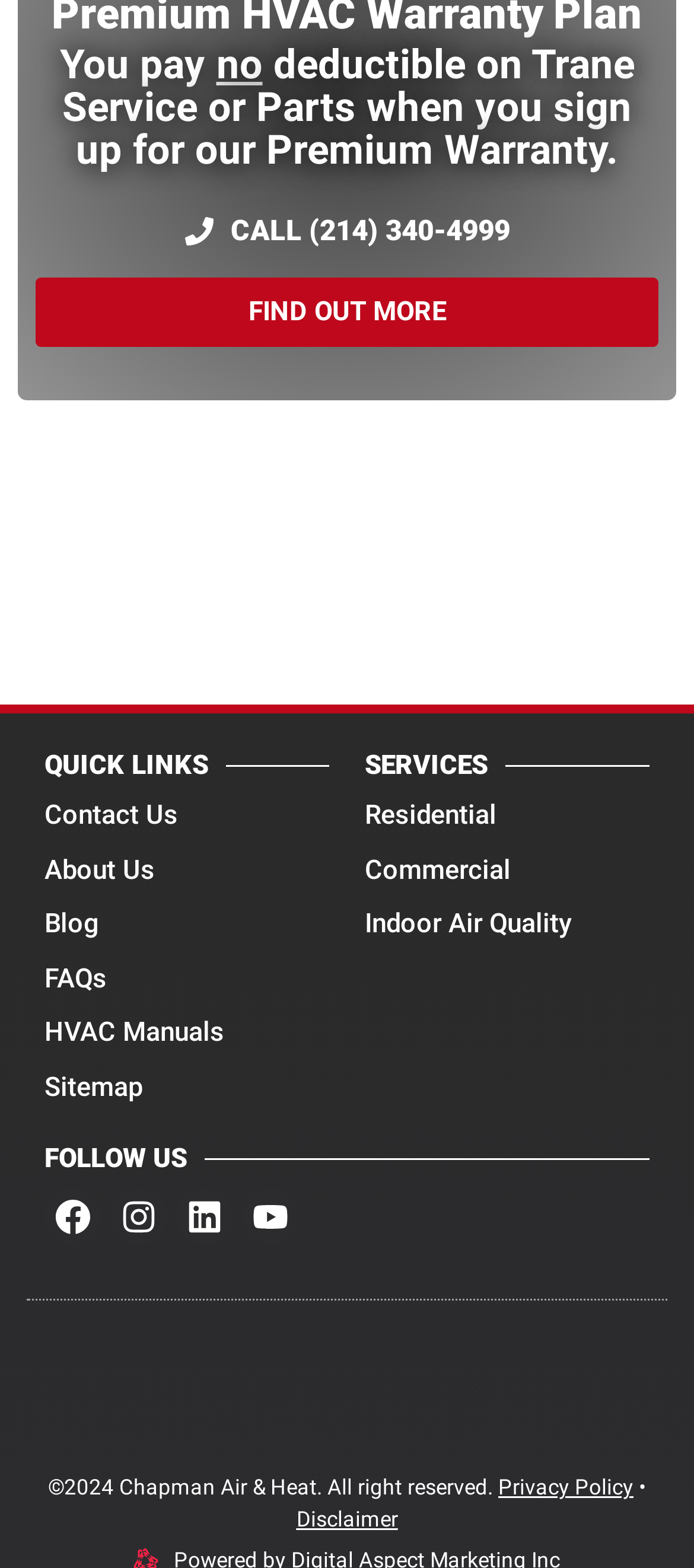What is the phone number to call for more information?
Answer with a single word or short phrase according to what you see in the image.

214-340-4999